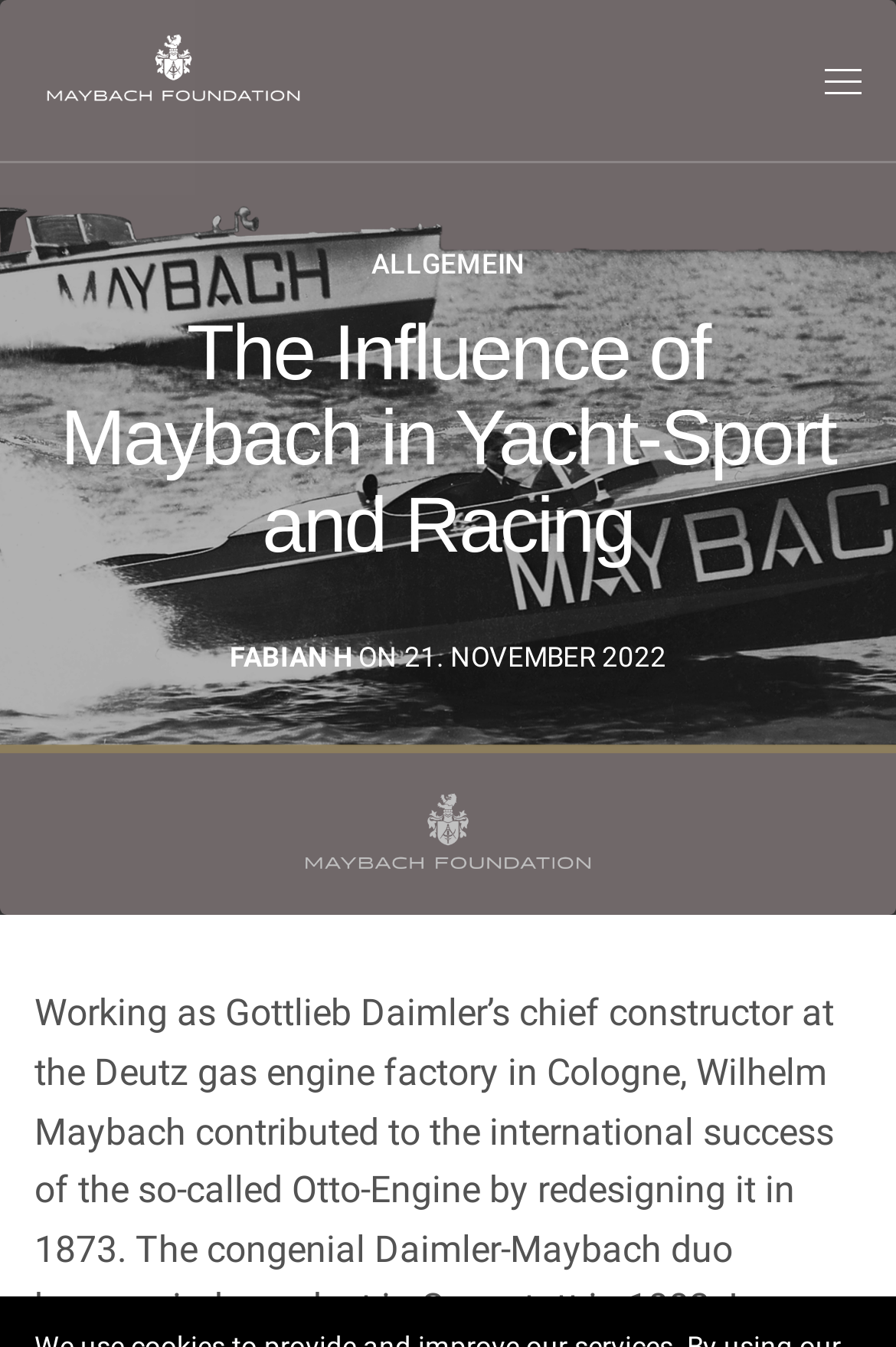How many links are there in the top section?
Utilize the image to construct a detailed and well-explained answer.

I found the answer by counting the number of link elements in the top section of the page, which are 'The Wilhelm & Karl Maybach Foundation', 'ALLGEMEIN', and 'FABIAN H'.